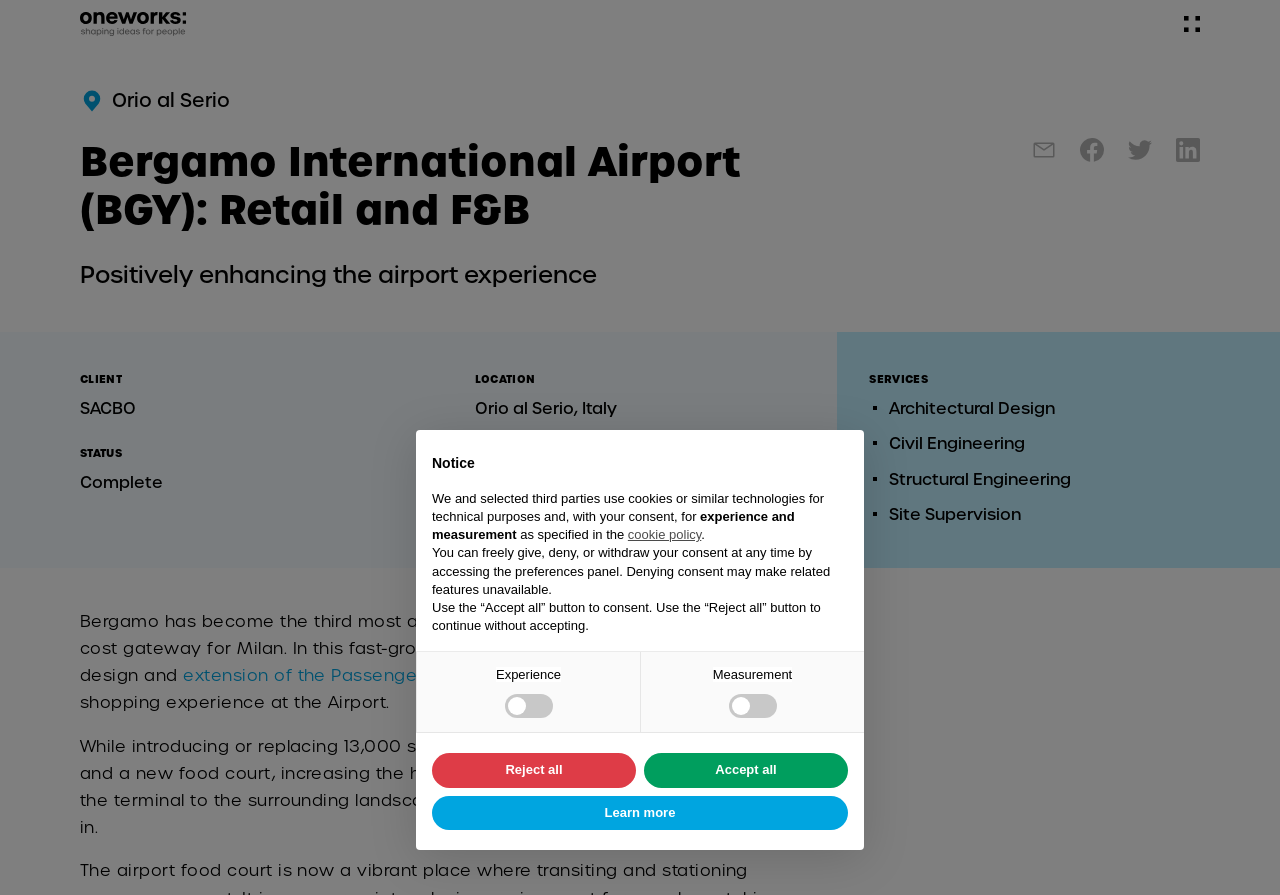What services were provided by One Works?
Examine the screenshot and reply with a single word or phrase.

Architectural Design, Civil Engineering, Structural Engineering, Site Supervision